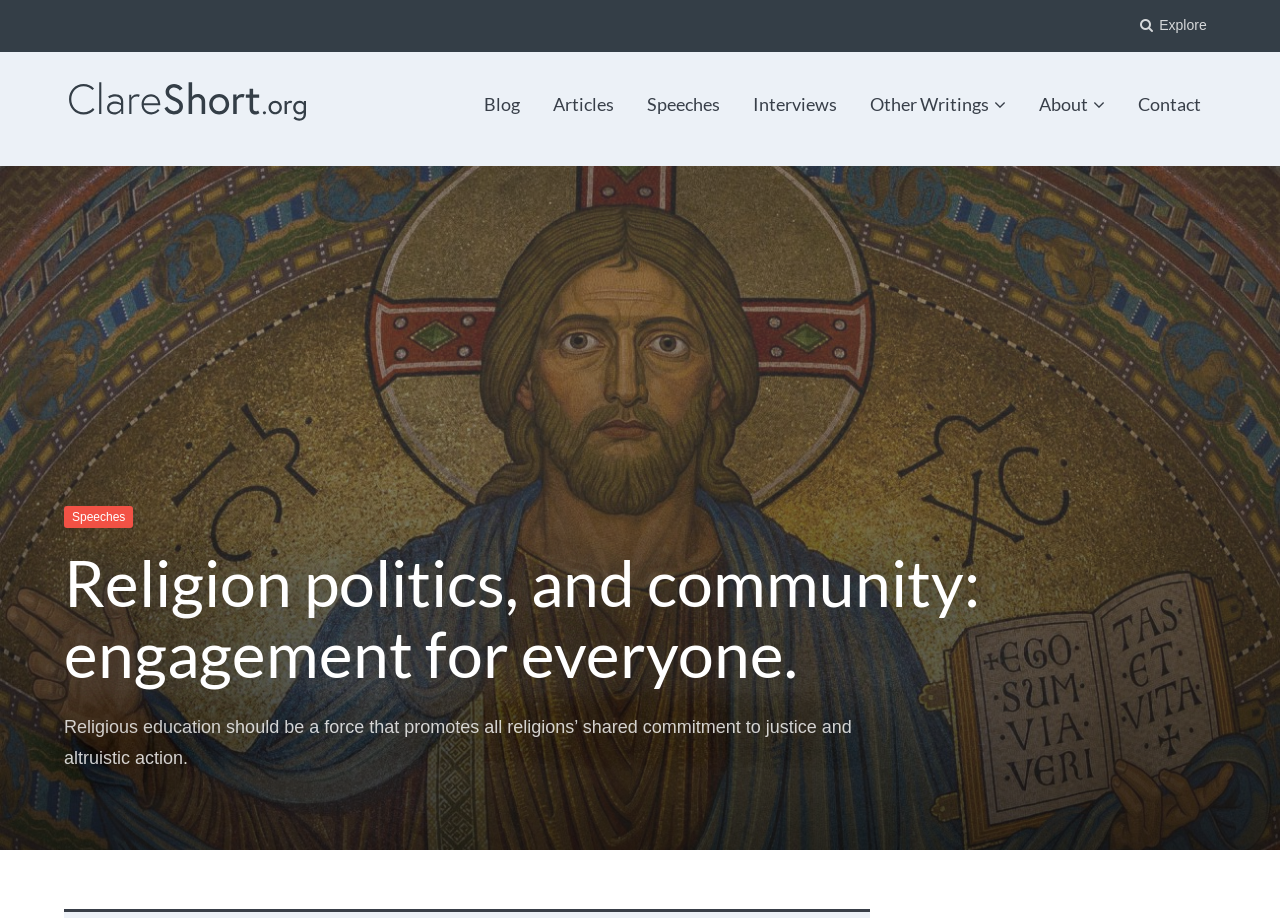Please answer the following question using a single word or phrase: 
What is the second link in the top navigation bar?

Articles